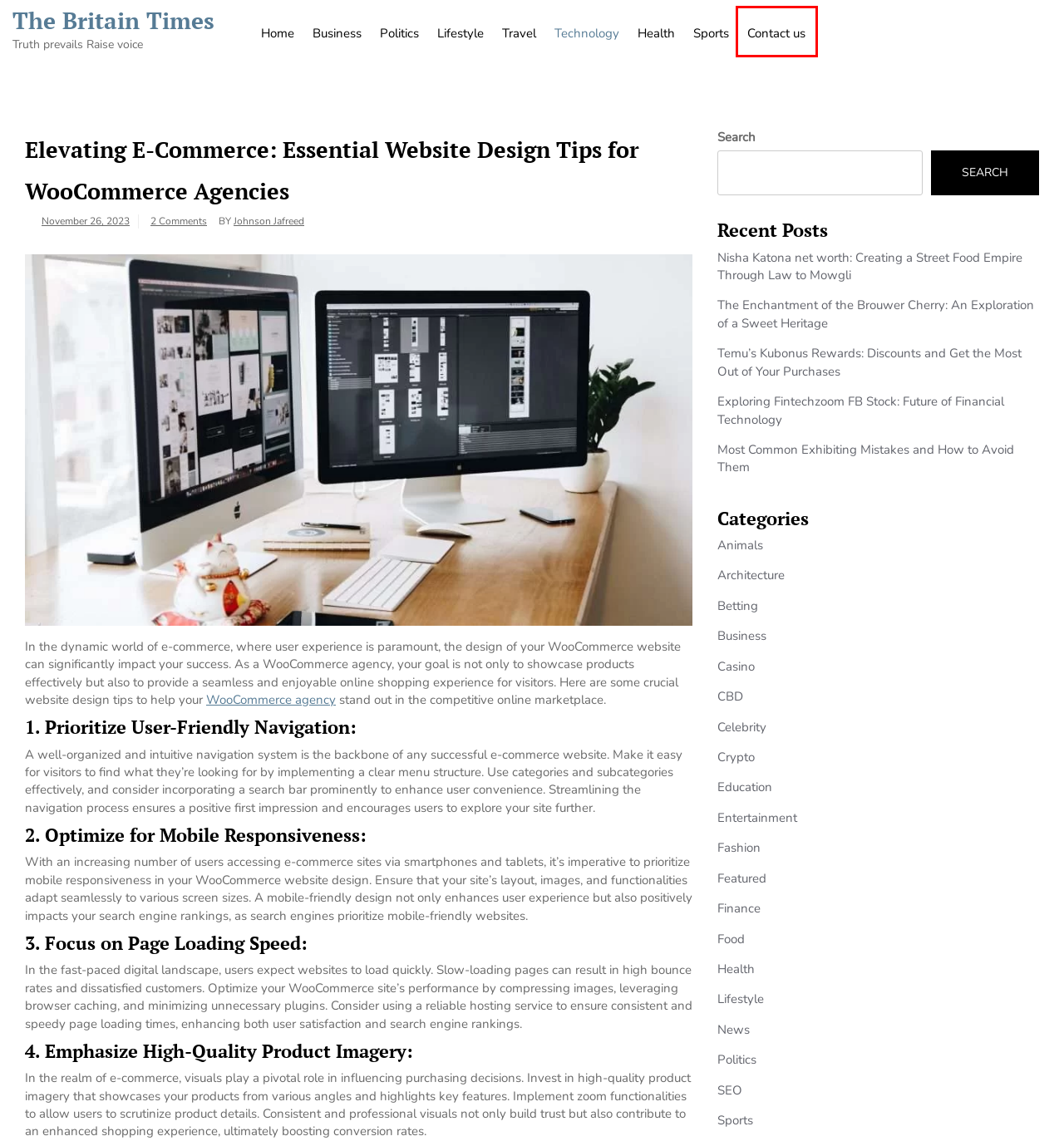You have a screenshot of a webpage where a red bounding box highlights a specific UI element. Identify the description that best matches the resulting webpage after the highlighted element is clicked. The choices are:
A. Architecture - The Britain Times
B. CBD - The Britain Times
C. Entertainment - The Britain Times
D. Most Common Exhibiting Mistakes and How to Avoid Them - The Britain Times
E. Contact us - The Britain Times
F. Casino - The Britain Times
G. The Britain Times: Latest breaking News from UK around the world
H. Health - The Britain Times

E